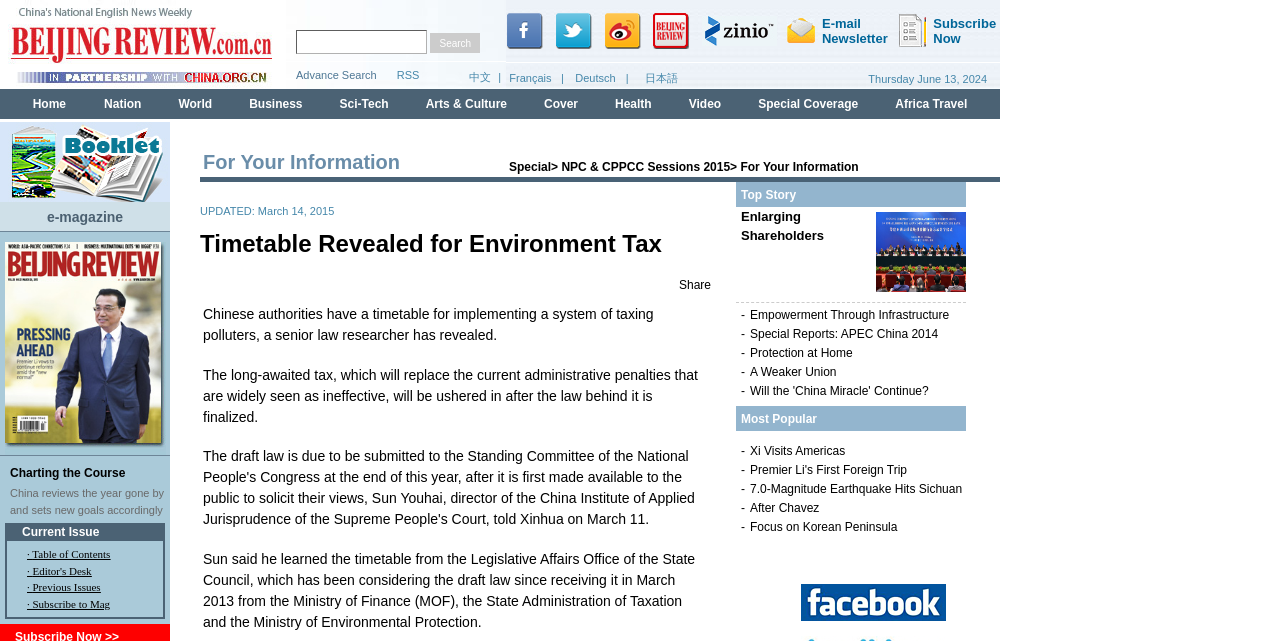Explain the contents of the webpage comprehensively.

The webpage is about the Beijing Review, a news magazine. At the top, there is a layout table that spans almost the entire width of the page, containing an iframe and several layout tables. 

On the left side, there are three layout tables stacked vertically, each containing a link with an image. The top link has the text "e-magazine" and is positioned near the top of the page. Below it, there is a link with the text "Charting the Course China reviews the year gone by and sets new goals accordingly", which is divided into two parts: "Charting the Course" and "China reviews the year gone by and sets new goals accordingly". 

To the right of these links, there is a large layout table that occupies most of the page's width. It contains several rows, each with a layout table cell. The first row has a table with a single cell containing the text "Current Issue" and a link to it. The second row has a table with a single cell containing several links, including "Table of Contents", "Editor's Desk", "Previous Issues", and "Subscribe to Mag". 

Below this table, there is another layout table with three rows. The first row has a cell with the text "For Your Information Special> NPC & CPPCC Sessions 2015> For Your Information". The second row has a cell with the text "UPDATED: March 14, 2015", and the third row has a cell with the title "Timetable Revealed for Environment Tax". 

Below the title, there are several rows with links to share the article on various social media platforms, including Twitter, Facebook, and Google+. On the right side of the page, there is a layout table with two rows. The first row has a cell with the text "Top Story", and the second row has a cell with a long text describing several news articles, including "Enlarging Shareholders", "Empowerment Through Infrastructure", and "Will the 'China Miracle' Continue?".